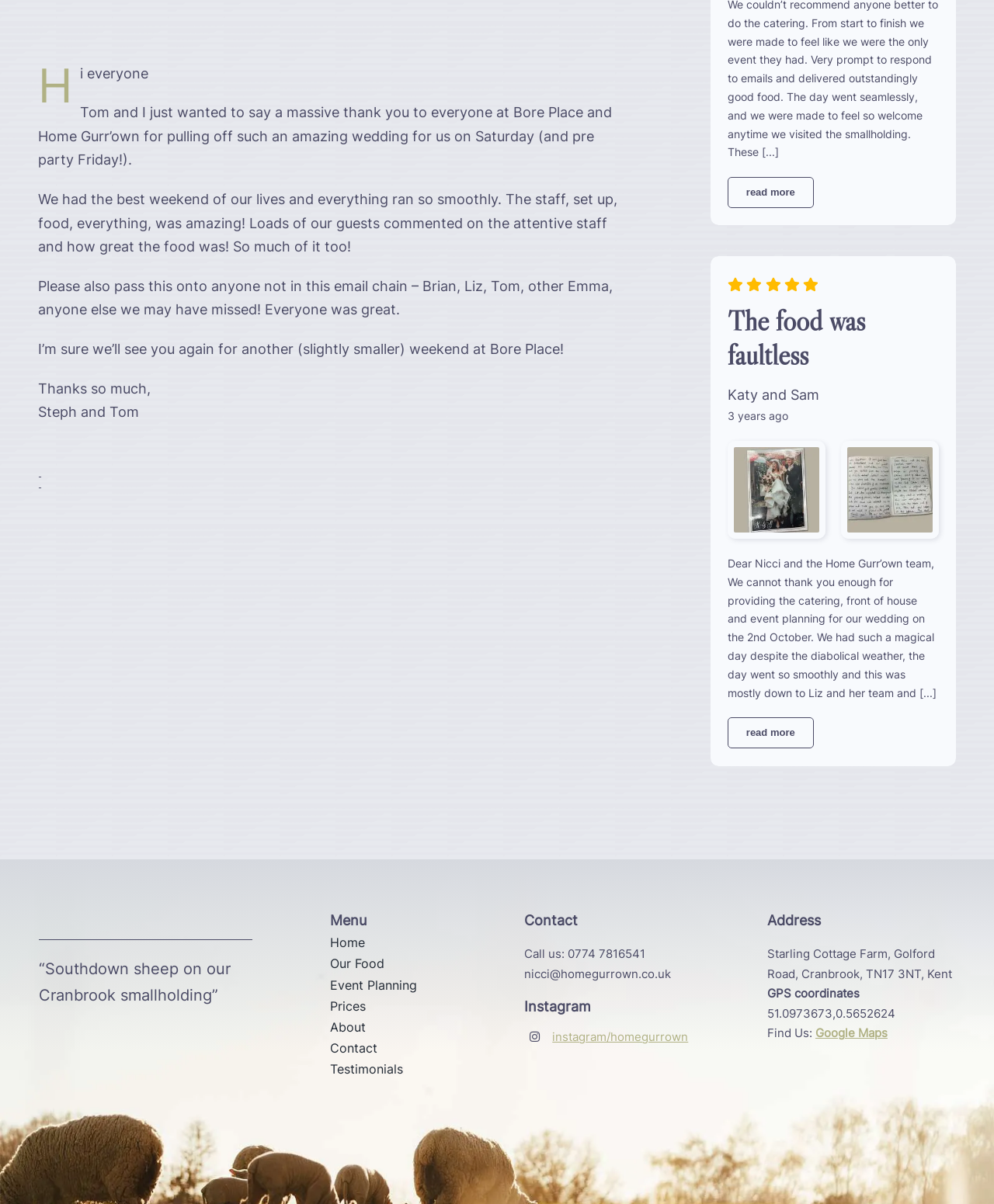Locate the bounding box of the UI element with the following description: "Event Planning".

[0.332, 0.809, 0.472, 0.827]